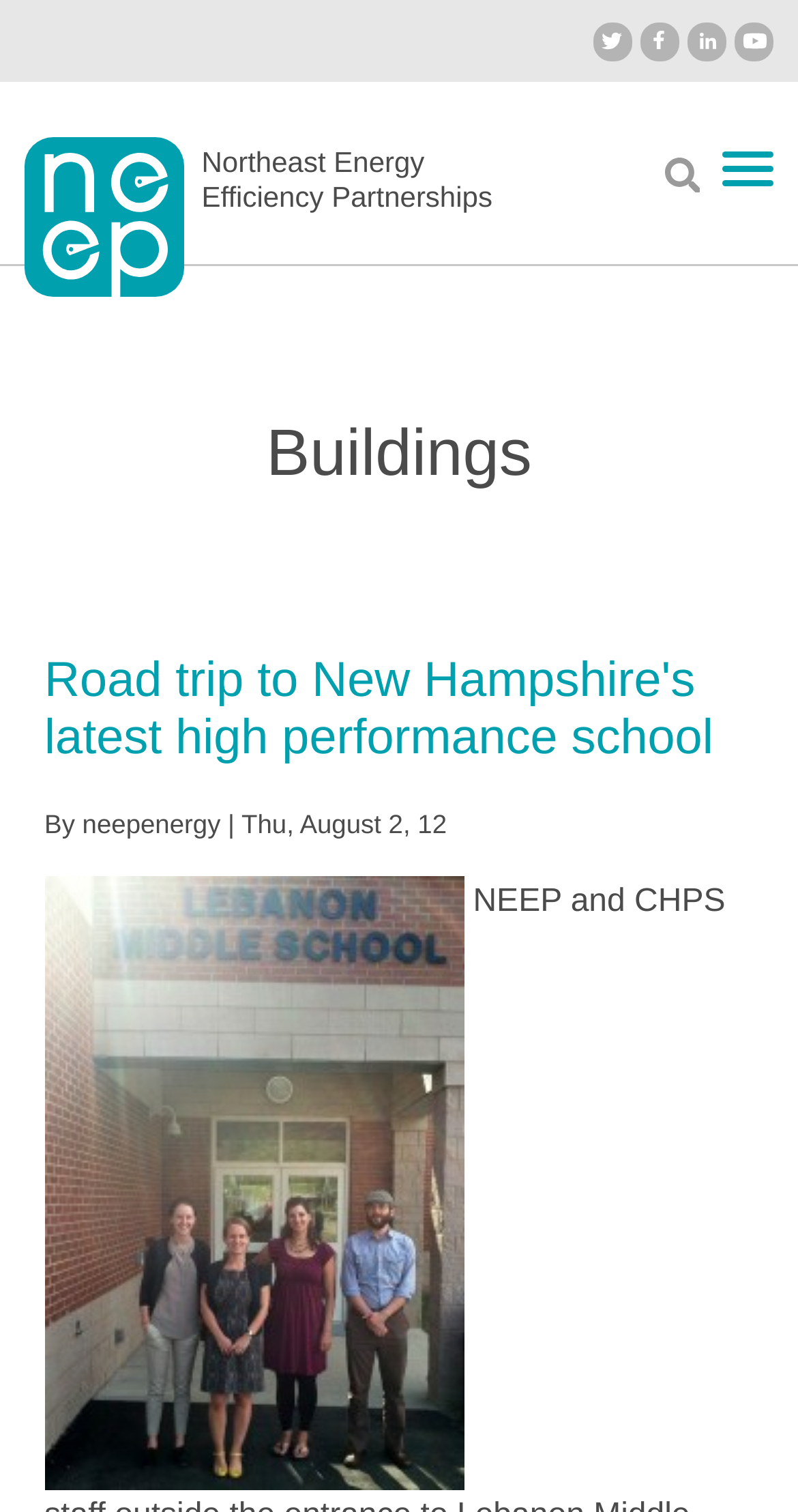Can you determine the bounding box coordinates of the area that needs to be clicked to fulfill the following instruction: "Search for something"?

[0.1, 0.192, 0.9, 0.259]